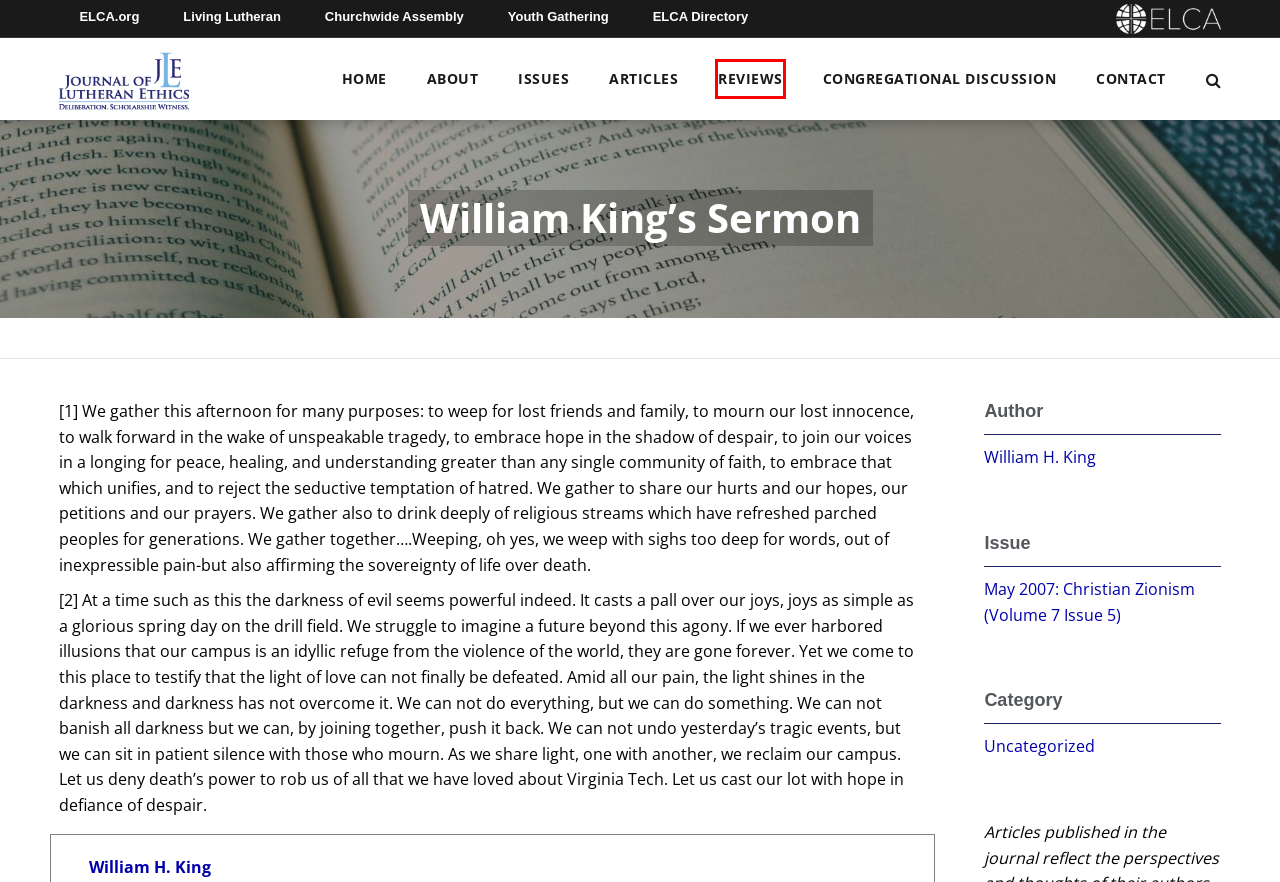Inspect the screenshot of a webpage with a red rectangle bounding box. Identify the webpage description that best corresponds to the new webpage after clicking the element inside the bounding box. Here are the candidates:
A. Book Reviews Archives - Journal of Lutheran Ethics
B. ShieldSquare Block
C. Lutheran Ethicists' Network - Journal of Lutheran Ethics
D. Articles - Journal of Lutheran Ethics
E. Authors - Journal of Lutheran Ethics
F. Editors and Advisory Board - Journal of Lutheran Ethics
G. About JLE - Journal of Lutheran Ethics
H. Journal Issues - Journal of Lutheran Ethics

A